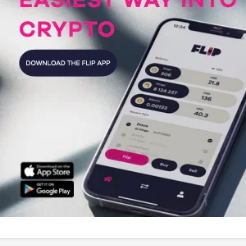Where is the app available for download?
Look at the image and respond with a single word or a short phrase.

App Store and Google Play